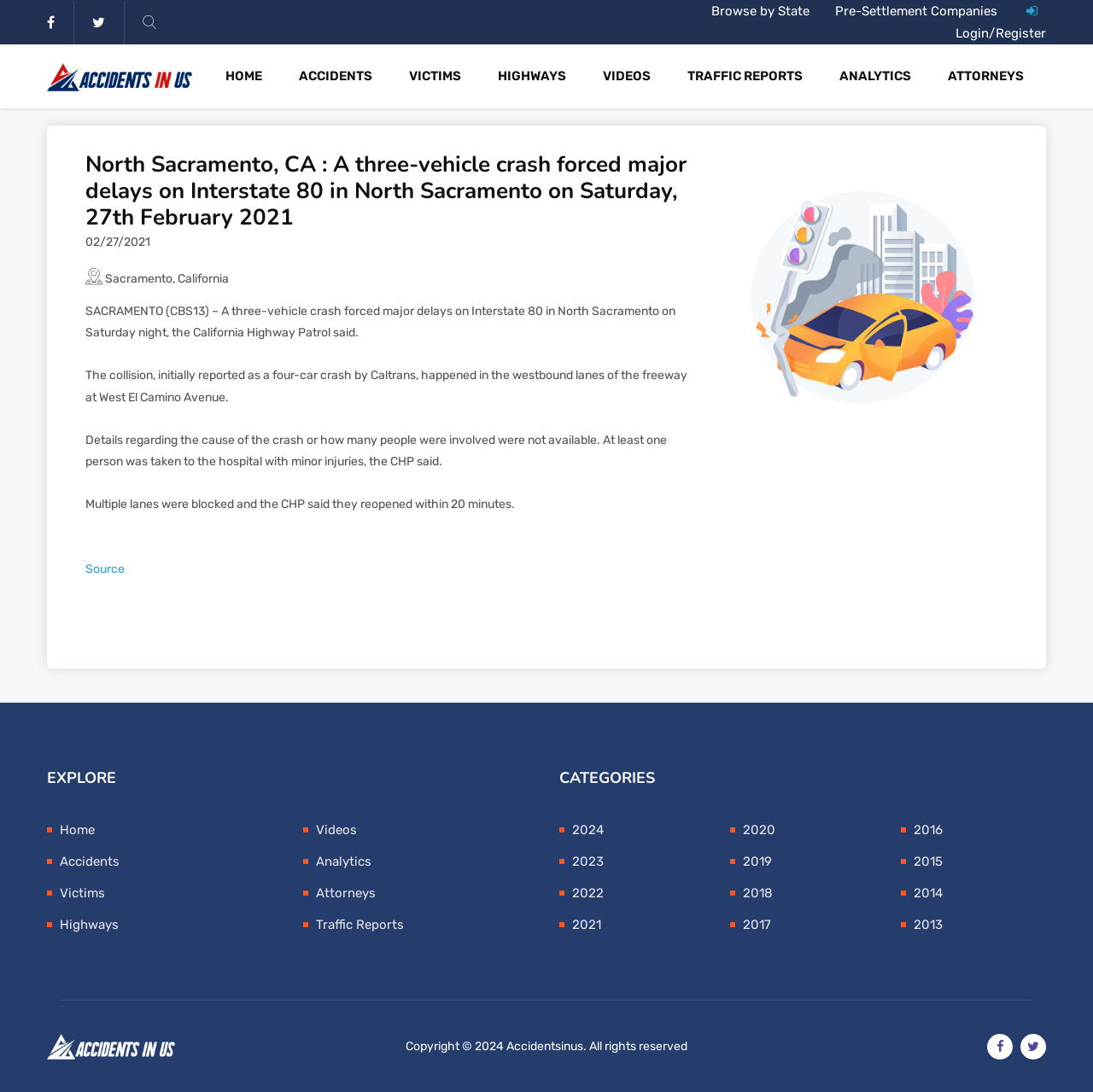Given the element description: "Browse by State", predict the bounding box coordinates of the UI element it refers to, using four float numbers between 0 and 1, i.e., [left, top, right, bottom].

[0.651, 0.003, 0.741, 0.017]